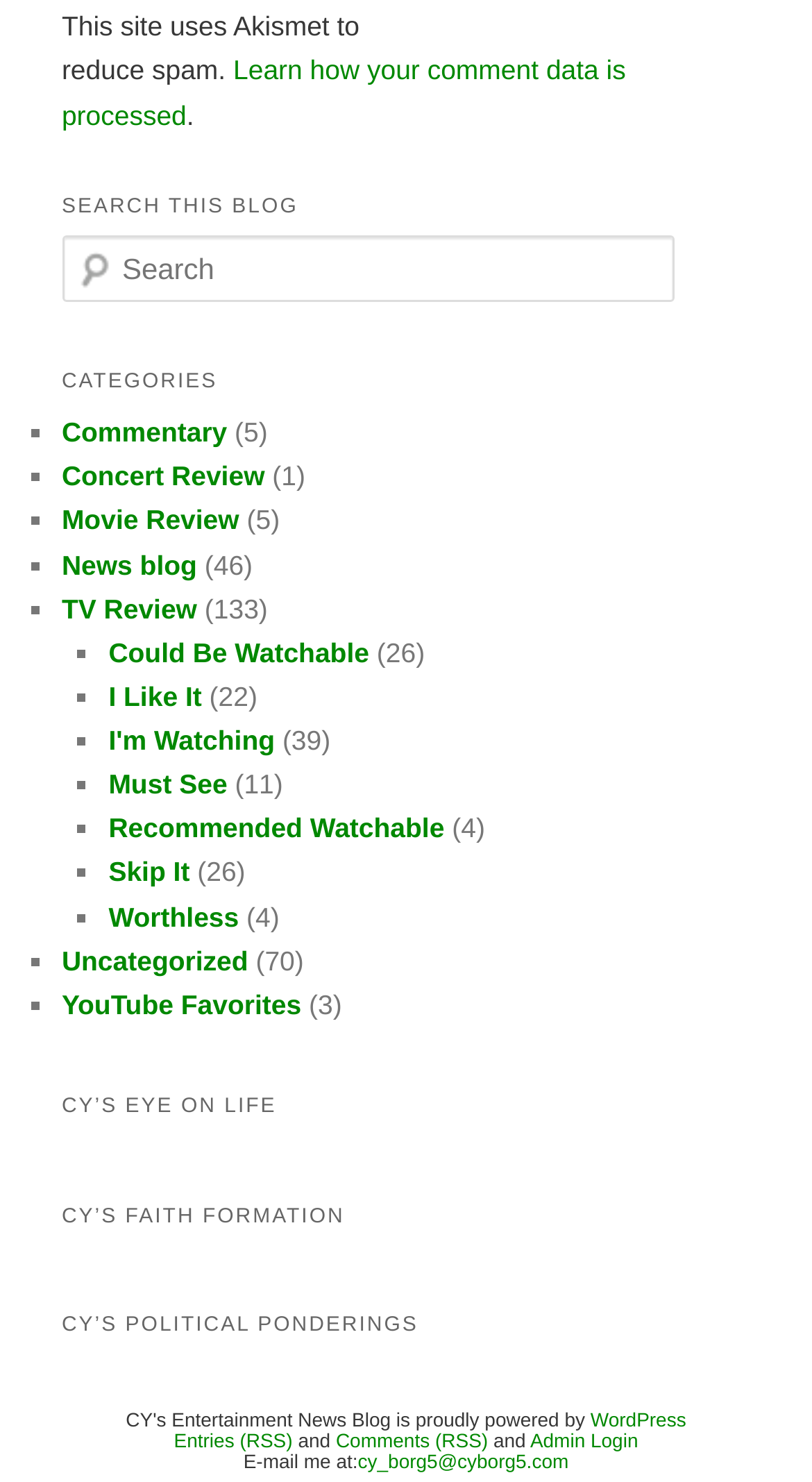Analyze the image and provide a detailed answer to the question: How many ratings are there?

I counted the number of links under the 'CATEGORIES' heading that seem to be ratings, and there are 8 ratings: 'Could Be Watchable', 'I Like It', 'I'm Watching', 'Must See', 'Recommended Watchable', 'Skip It', 'Worthless'.